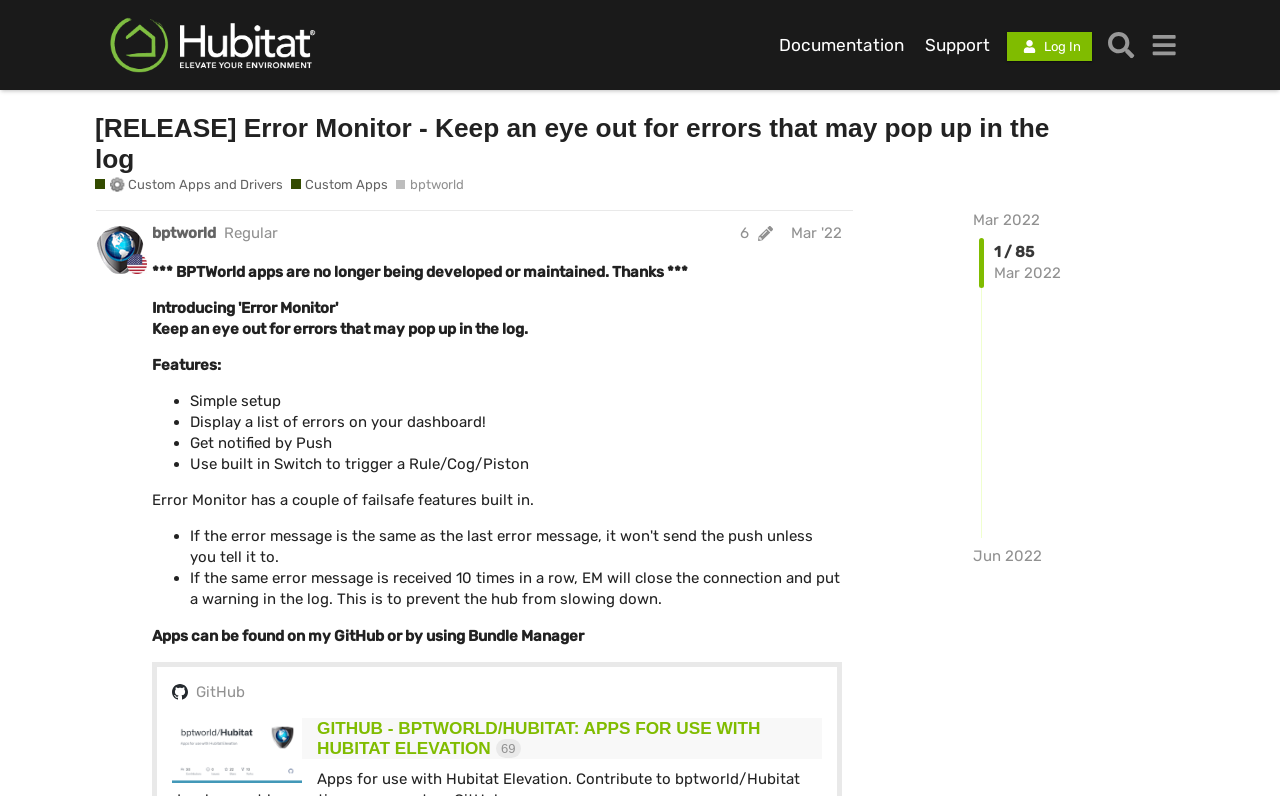What is the purpose of the Error Monitor app?
Refer to the screenshot and respond with a concise word or phrase.

To keep an eye out for errors